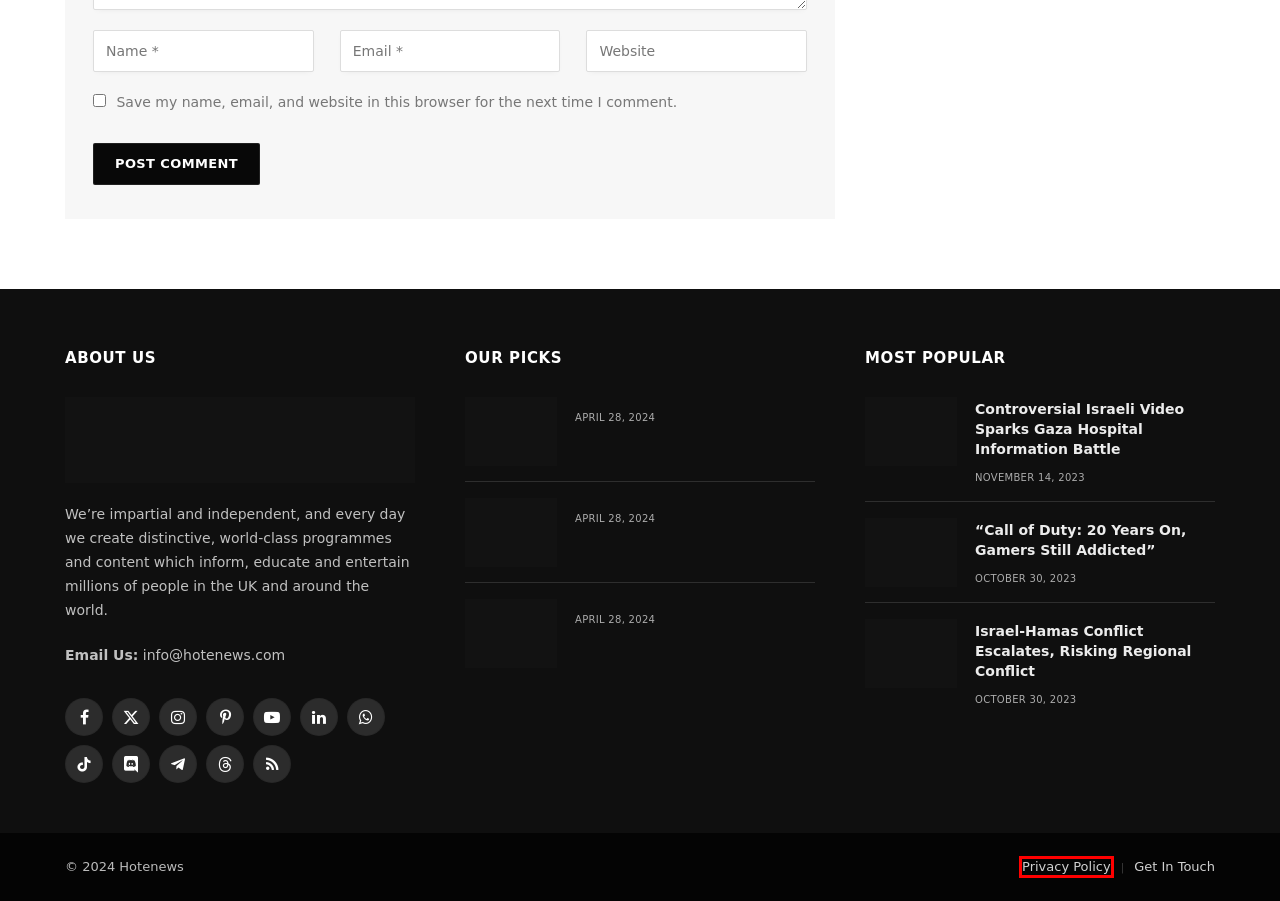You are looking at a webpage screenshot with a red bounding box around an element. Pick the description that best matches the new webpage after interacting with the element in the red bounding box. The possible descriptions are:
A. Privacy Policy - Hote News
B. - Hote News
C. Lifestyle - Hote News
D. Reel - Hote News
E. Controversial Israeli Video Sparks Gaza Hospital Information Battle - Hote News
F. Lyon manager injured in bus attack before Marseille match - Hote News
G. Get In Touch - Hote News
H. Worklife - Hote News

A